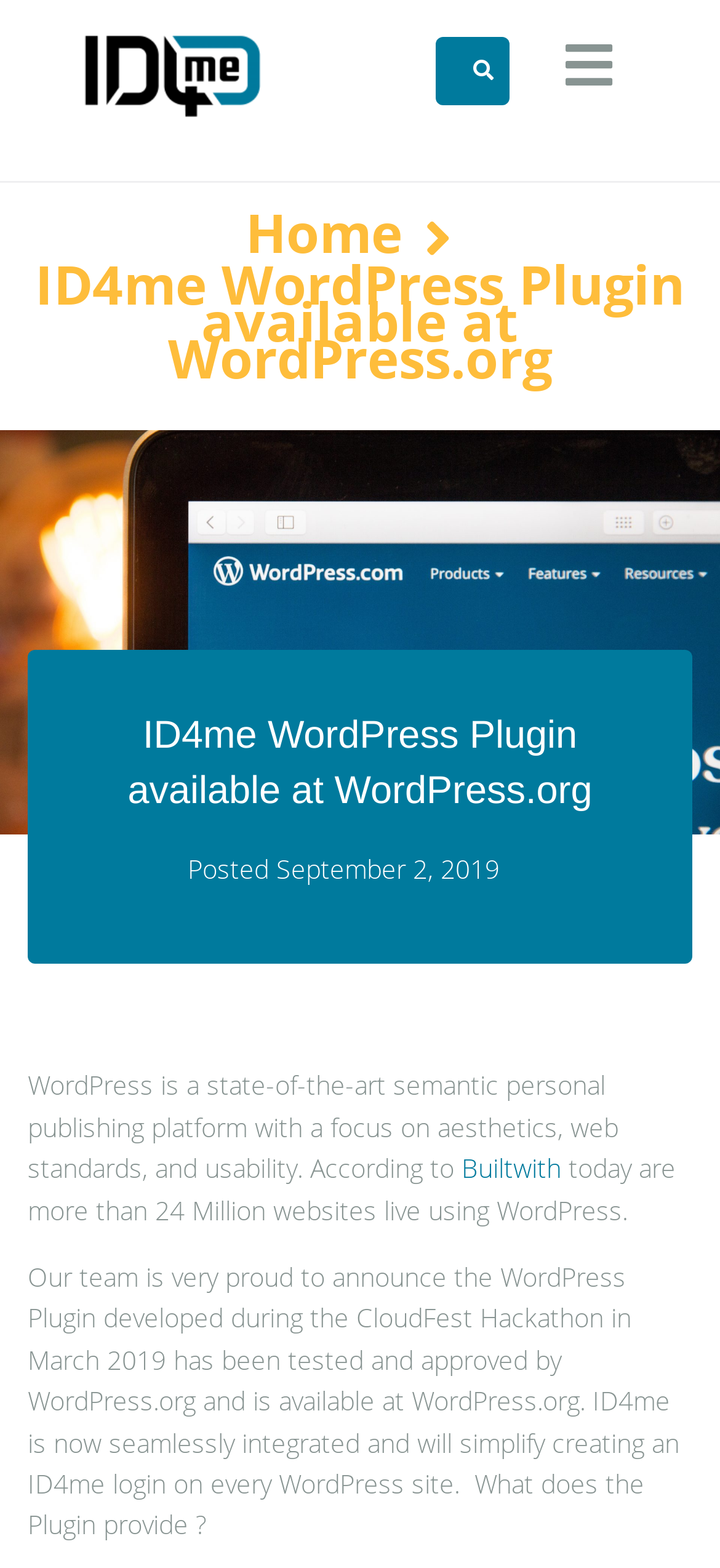Based on the image, provide a detailed response to the question:
When was the WordPress plugin developed?

The development time of the WordPress plugin can be found in the text 'Our team is very proud to announce the WordPress Plugin developed during the CloudFest Hackathon in March 2019...' which indicates that the plugin was developed in March 2019.